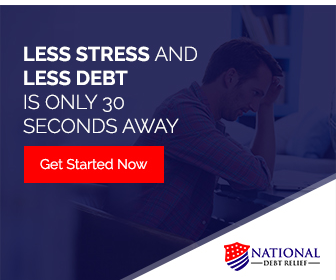Look at the image and write a detailed answer to the question: 
What is the call-to-action in the image?

The image features a strong call-to-action with a prominent 'Get Started Now' button, inviting users to take immediate action, which implies that relief from stress and debt is just 30 seconds away.